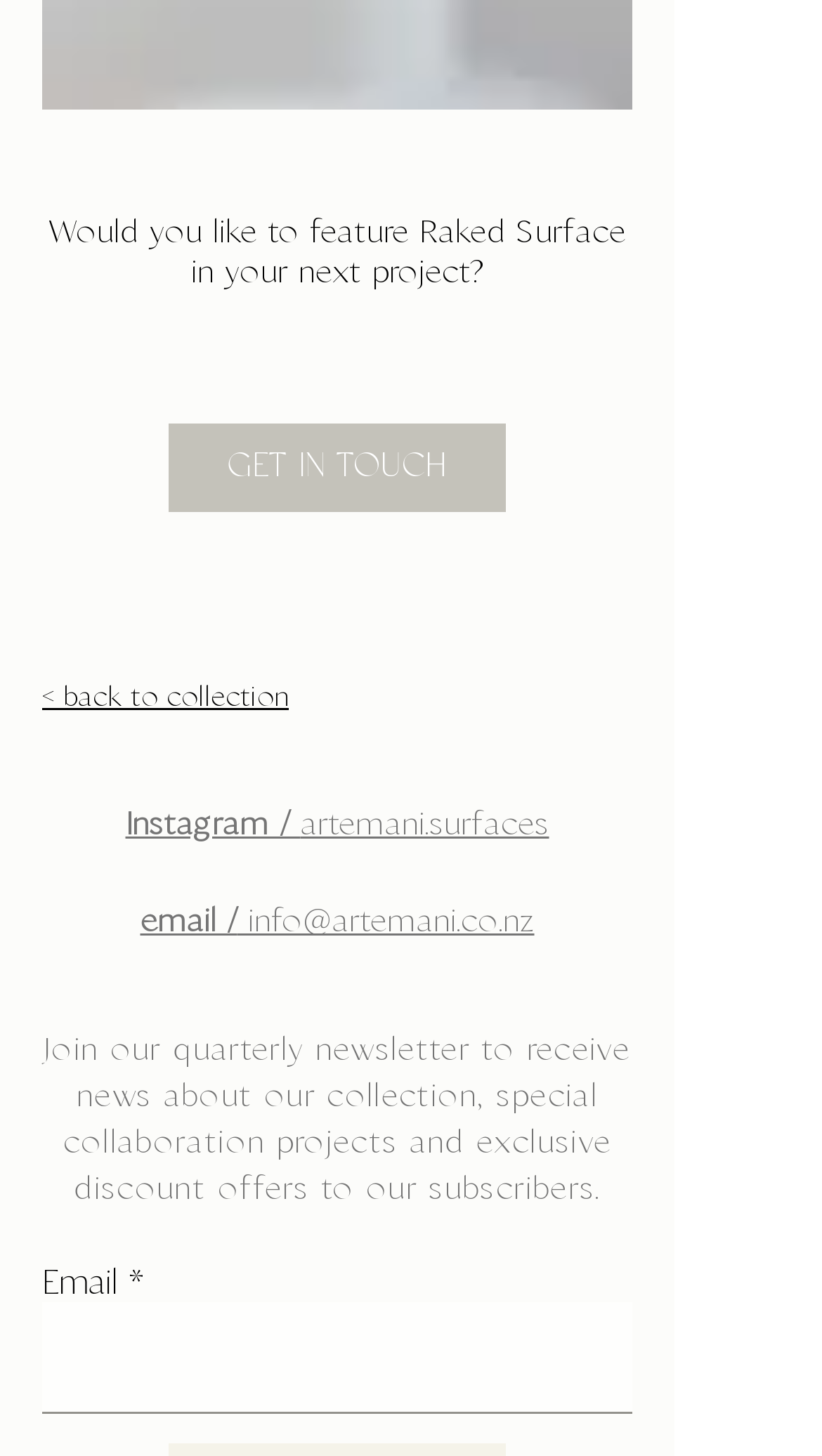Utilize the information from the image to answer the question in detail:
What social media platform is linked on the webpage?

The link 'Instagram / artemani.surfaces' suggests that the website owner has an Instagram account and is sharing their content on the platform.